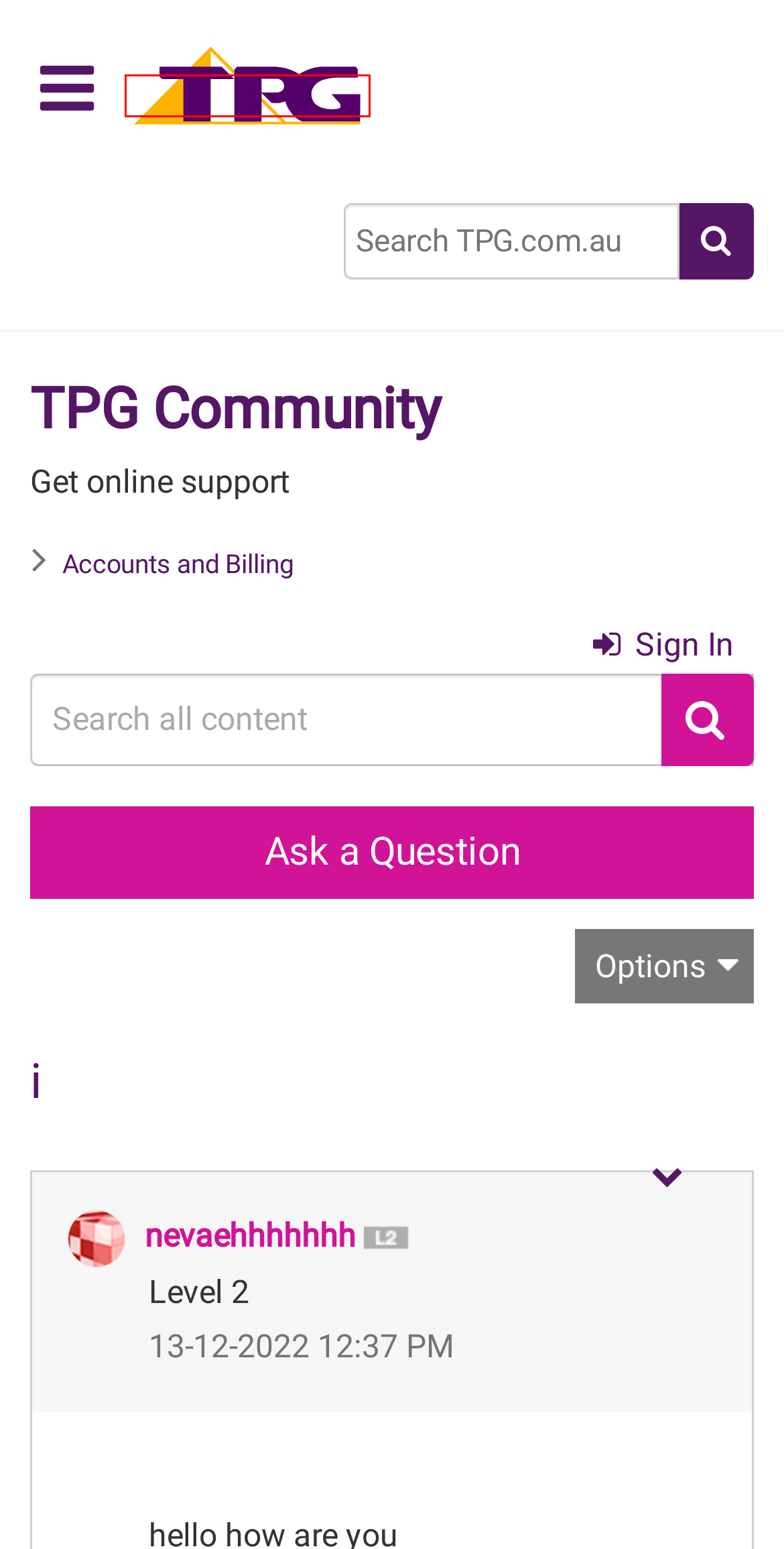Given a screenshot of a webpage with a red bounding box highlighting a UI element, determine which webpage description best matches the new webpage that appears after clicking the highlighted element. Here are the candidates:
A. How do I private message (PM) in the community - TPG Community
B. nbn®, Internet & Mobile Service Provider | TPG
C. Contact Us | TPG
D. TPG Privacy Policy
E. Sign In to TPG Community - TPG Community
F. Peering Guidelines | TPG website
G. About nevaehhhhhhh - TPG Community
H. SIM Only Mobile Plans with more data | TPG

B